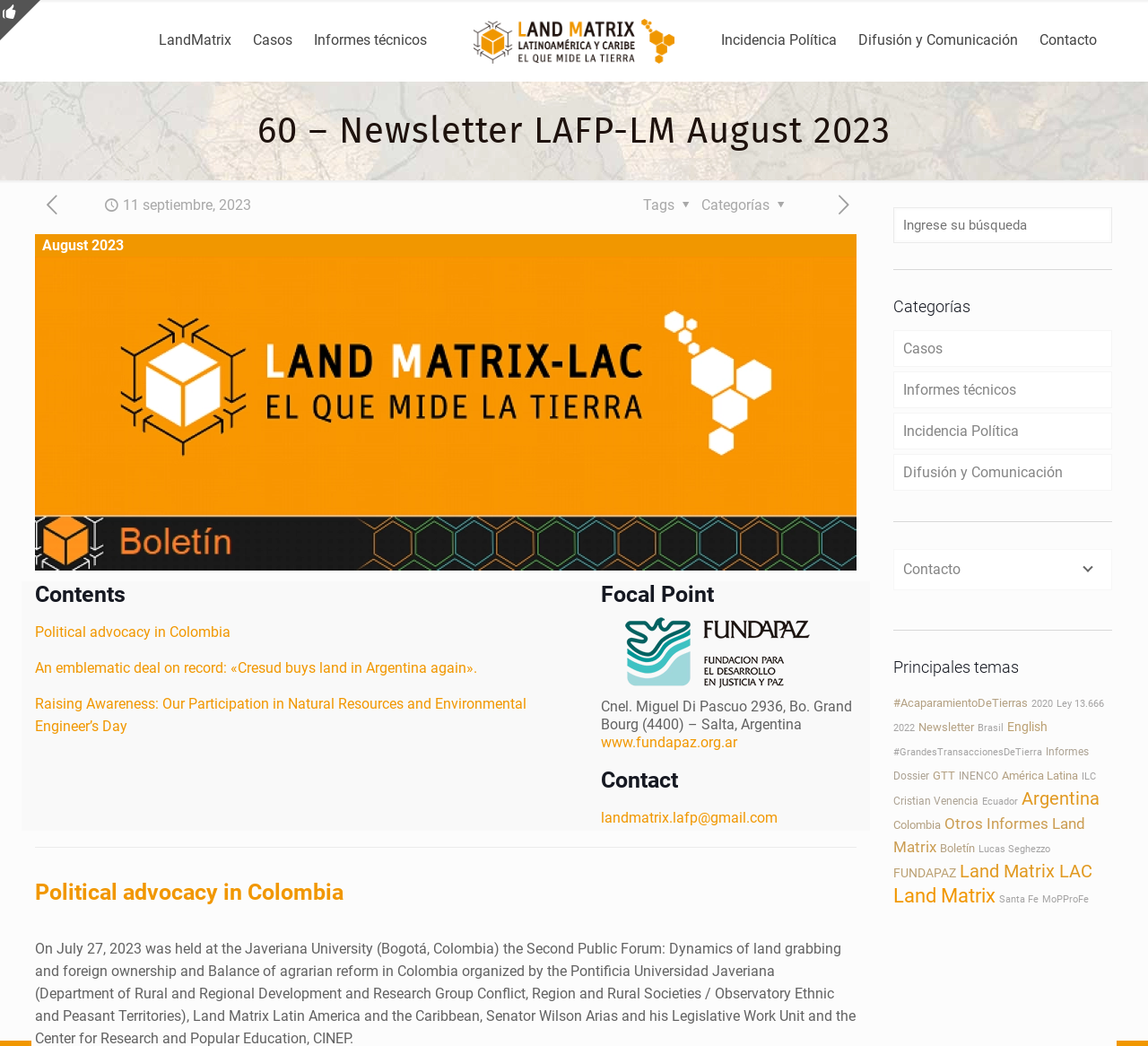Highlight the bounding box coordinates of the element you need to click to perform the following instruction: "view the 'FUNDAPAZ' image."

[0.523, 0.582, 0.727, 0.666]